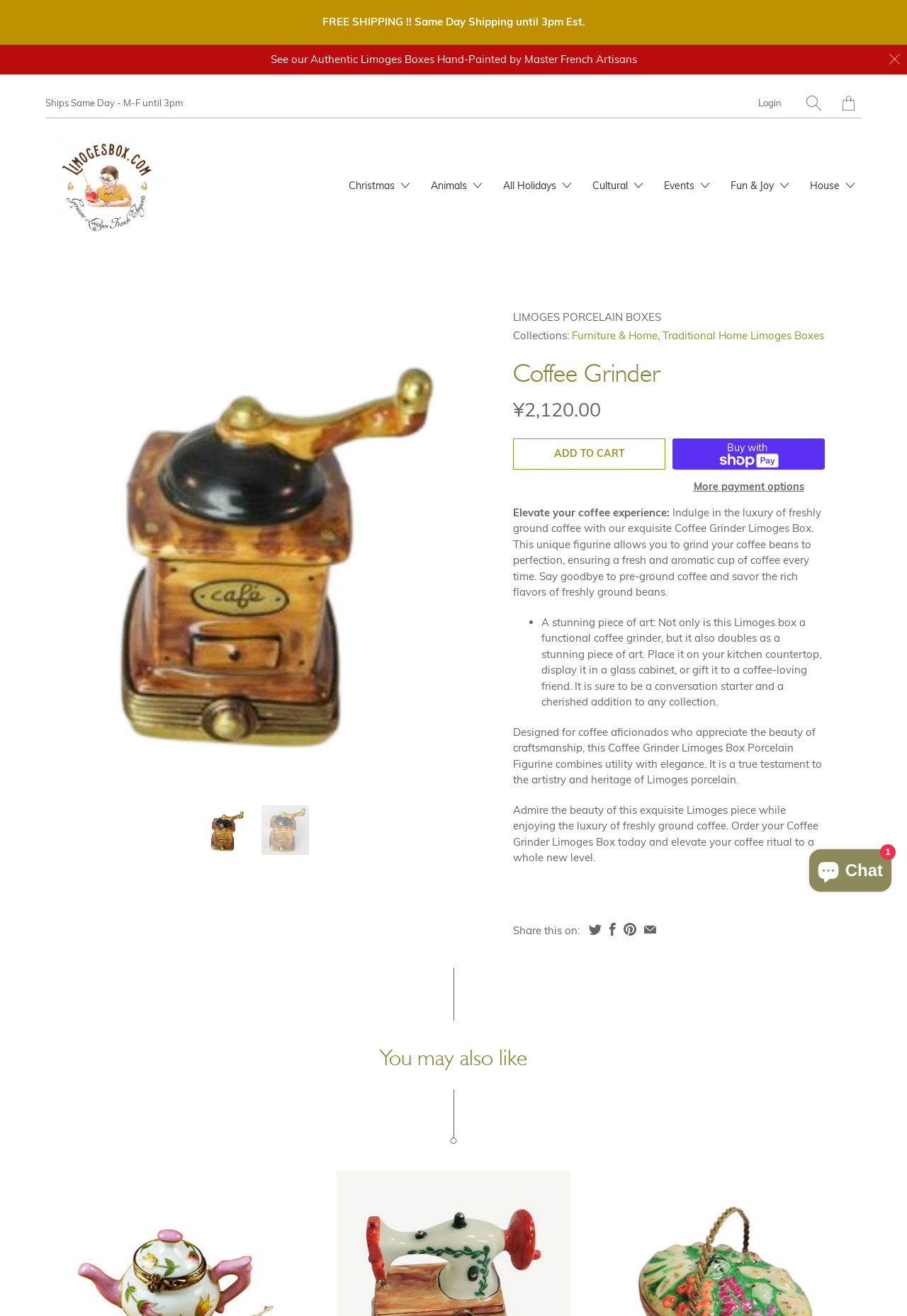What type of product is featured?
Please answer using one word or phrase, based on the screenshot.

Coffee Grinder Limoges Box